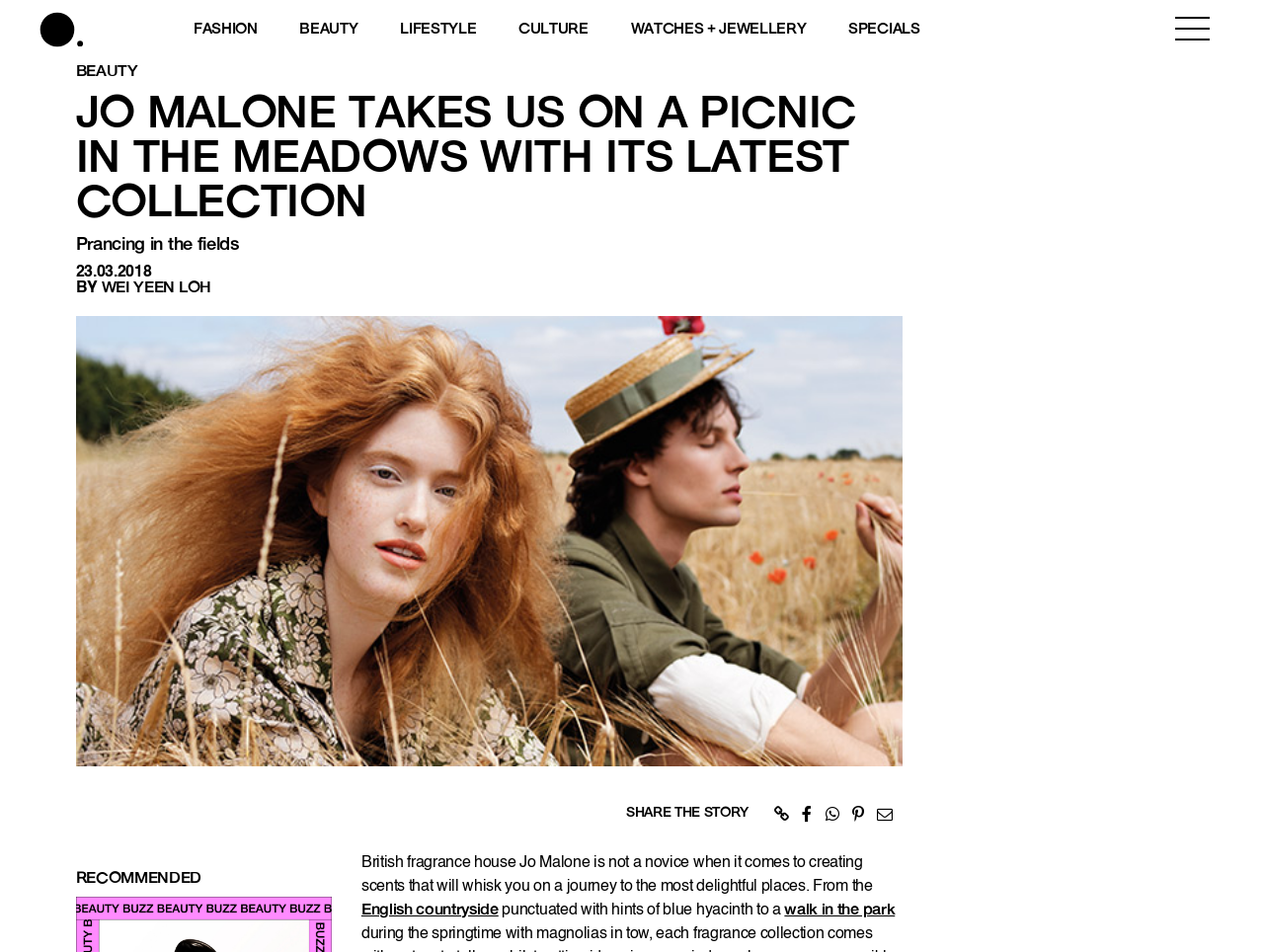Answer the question briefly using a single word or phrase: 
What is the category of the article?

BEAUTY